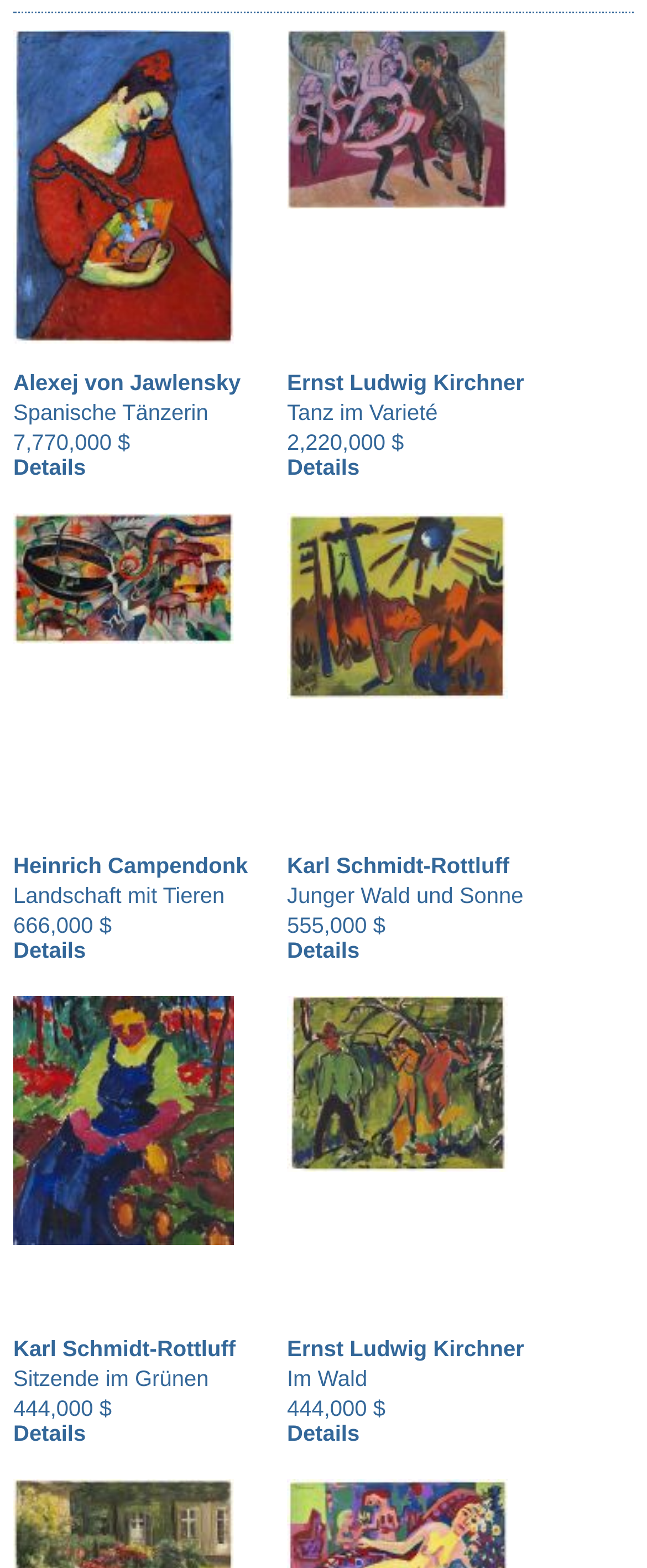How many artworks are priced above 1,000,000 $?
Answer the question with a single word or phrase by looking at the picture.

3